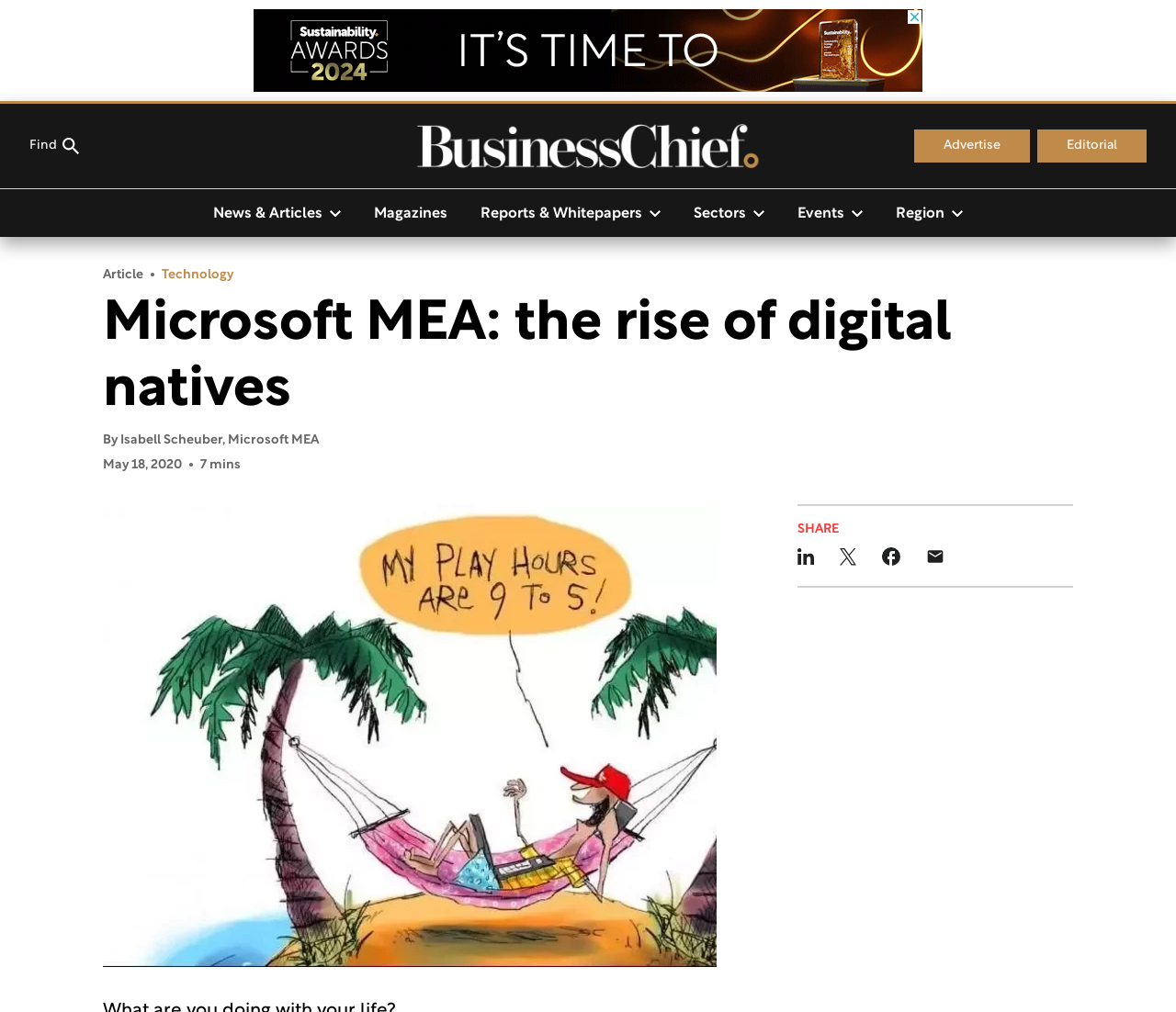Predict the bounding box coordinates of the area that should be clicked to accomplish the following instruction: "View reports and whitepapers". The bounding box coordinates should consist of four float numbers between 0 and 1, i.e., [left, top, right, bottom].

[0.395, 0.196, 0.576, 0.225]